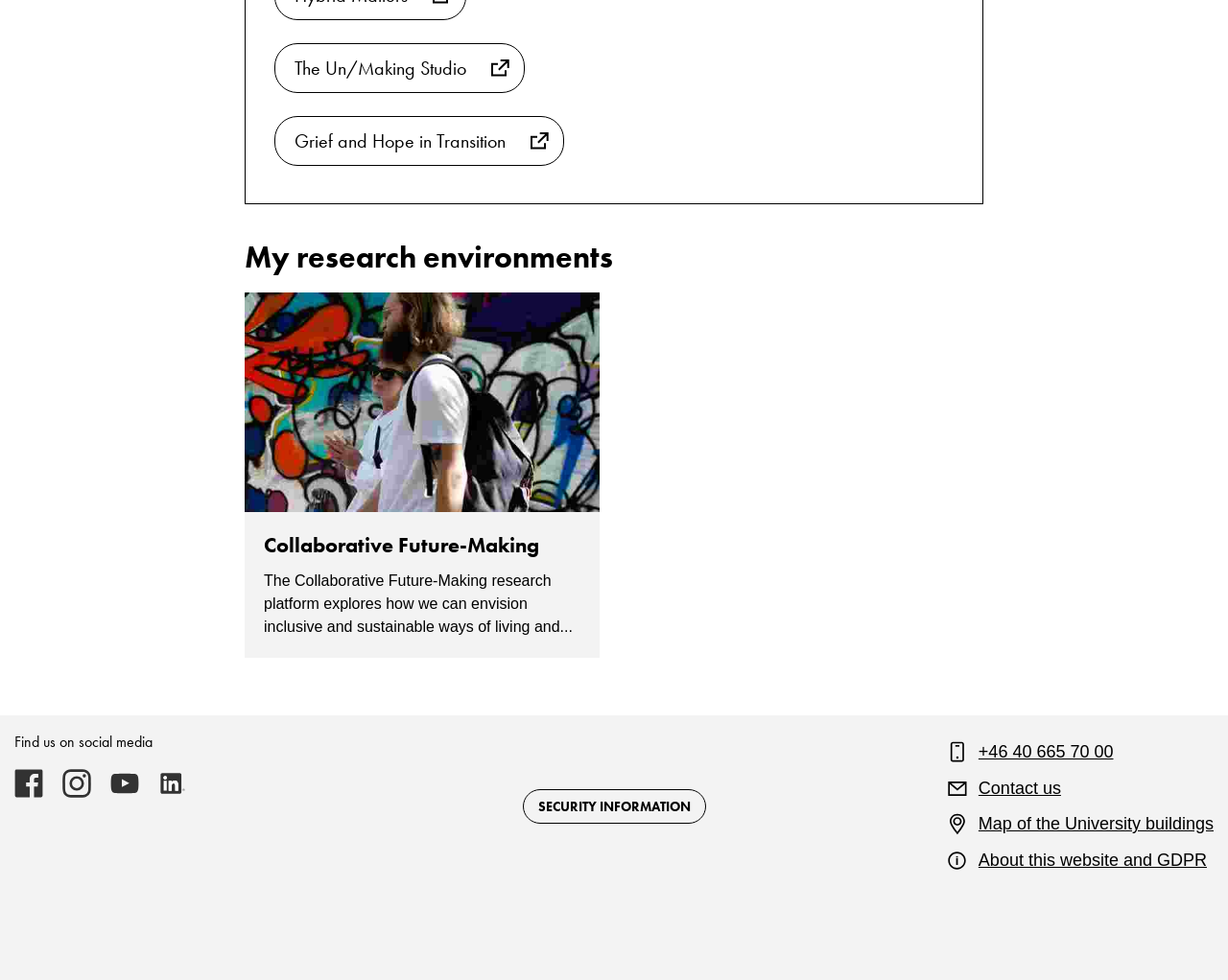Pinpoint the bounding box coordinates of the element you need to click to execute the following instruction: "Contact us". The bounding box should be represented by four float numbers between 0 and 1, in the format [left, top, right, bottom].

[0.769, 0.792, 0.864, 0.817]